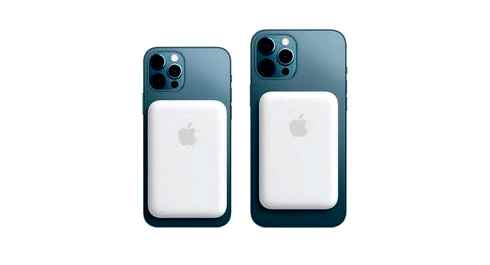Describe every aspect of the image in depth.

The image showcases two iPhones, each equipped with a sleek, white magnetic power bank, likely the Jetpack. Positioned on the back of the phones, the power bank seamlessly integrates with the device's design. The power banks are known for their strong magnets that ensure they remain securely attached without sliding, making them particularly convenient for on-the-go charging. The compact size of the Jetpack allows it to fit perfectly without obstructing the camera lens or adding bulk. In the context of modern technology, this accessory offers both wired and wireless charging capabilities, catering to varied user preferences. This visually appealing setup reflects a blend of functionality and innovation, perfect for users seeking reliability in power management while enhancing their overall smartphone experience.